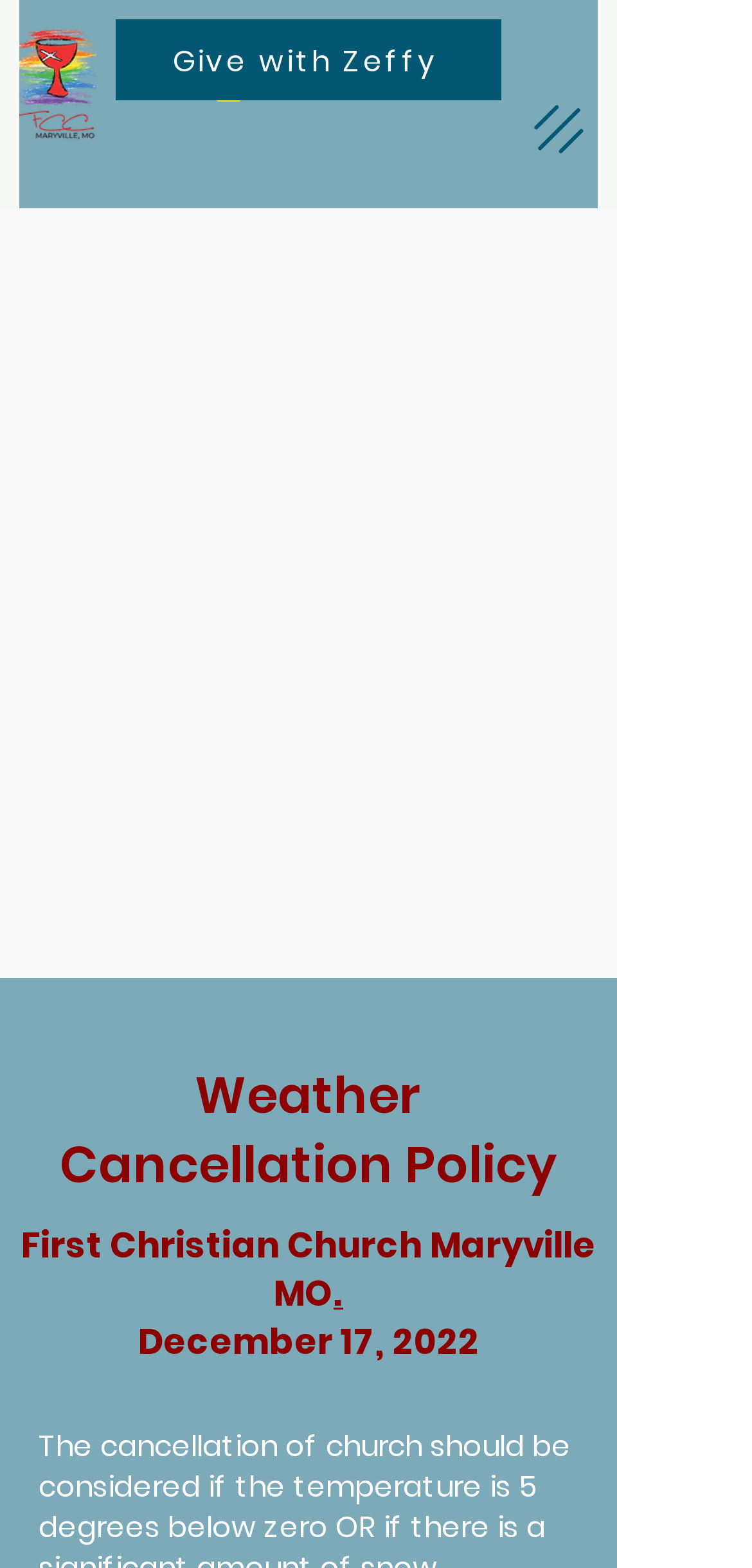What is the policy mentioned on the webpage?
Answer with a single word or phrase by referring to the visual content.

Weather Cancellation Policy